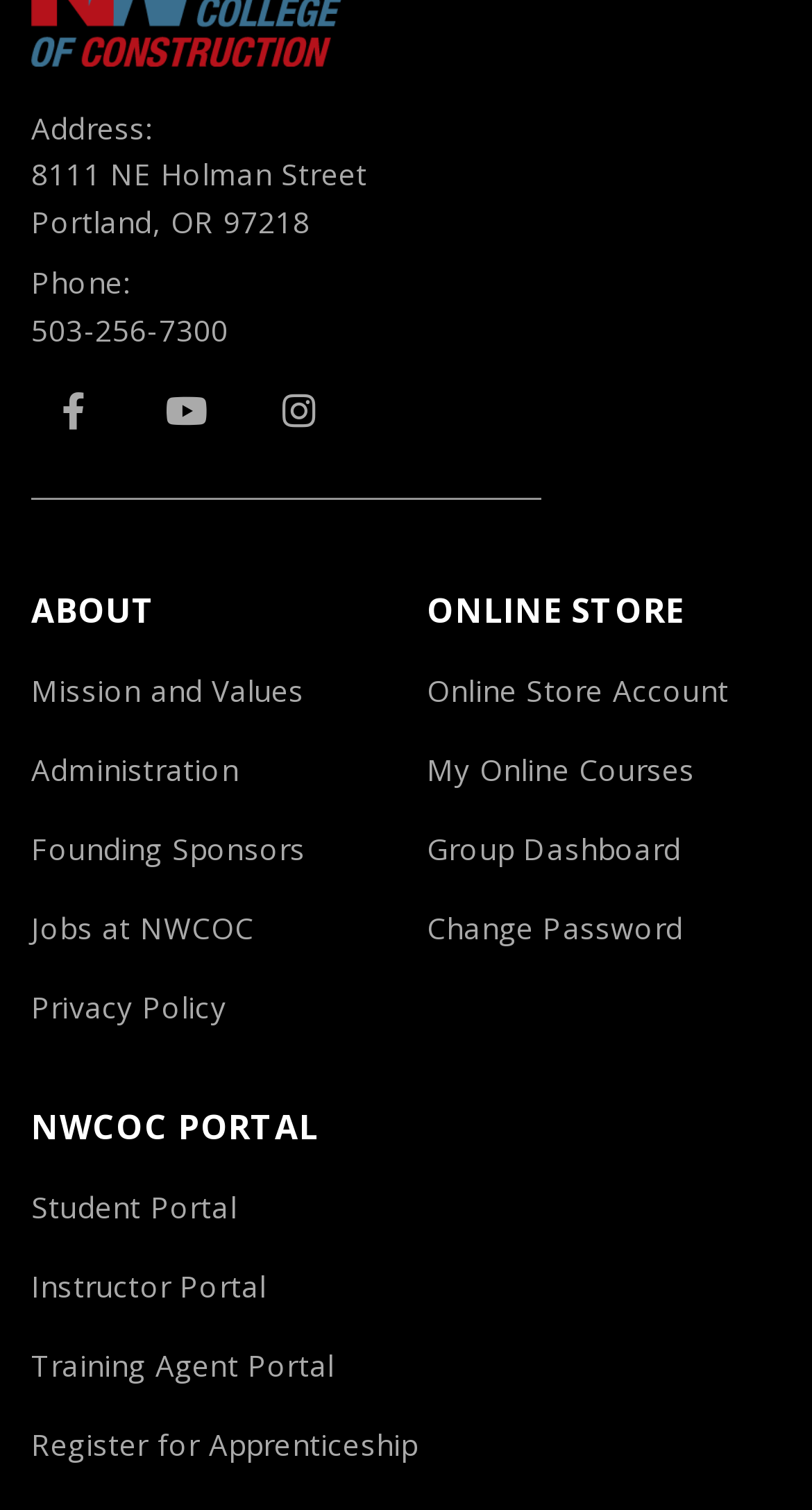Provide the bounding box coordinates of the area you need to click to execute the following instruction: "Learn about mission and values".

[0.038, 0.444, 0.375, 0.471]